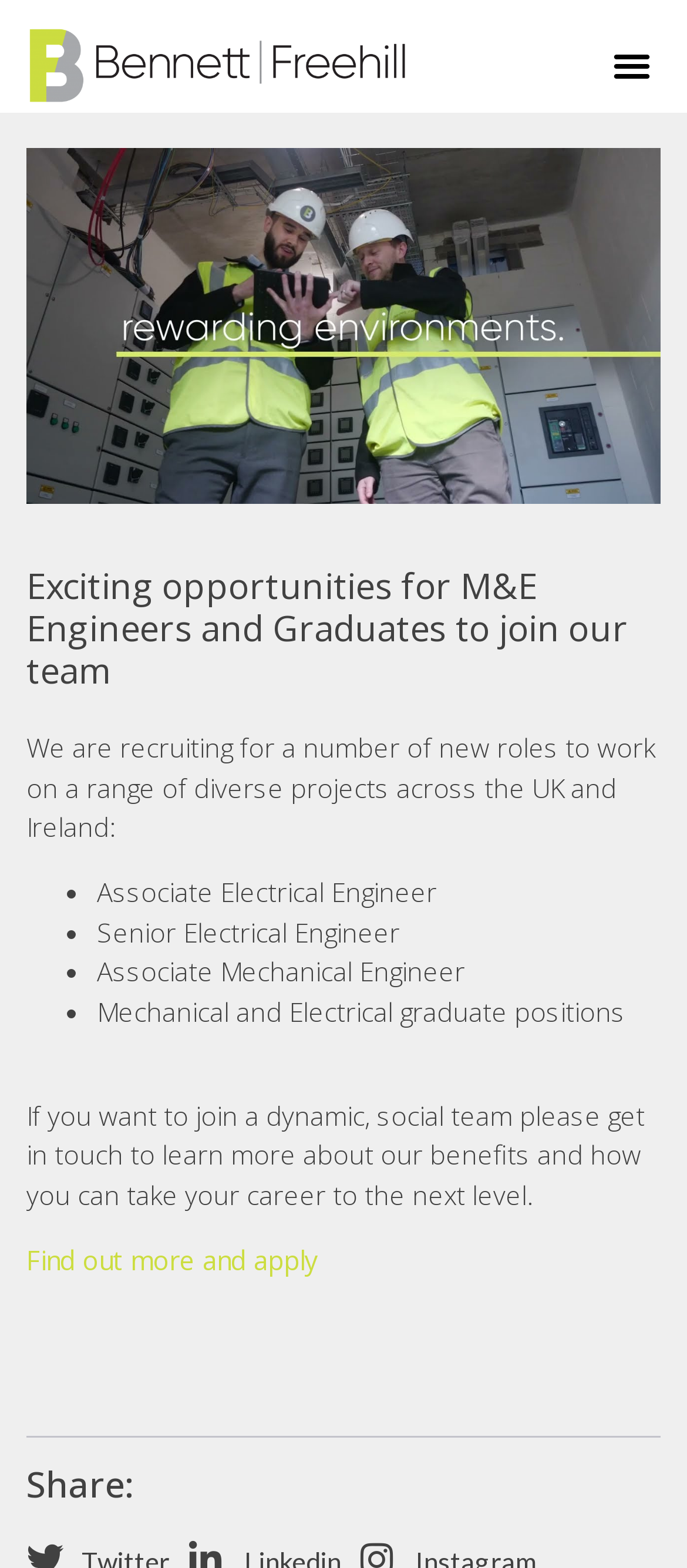From the webpage screenshot, predict the bounding box of the UI element that matches this description: "Menu".

[0.877, 0.023, 0.962, 0.06]